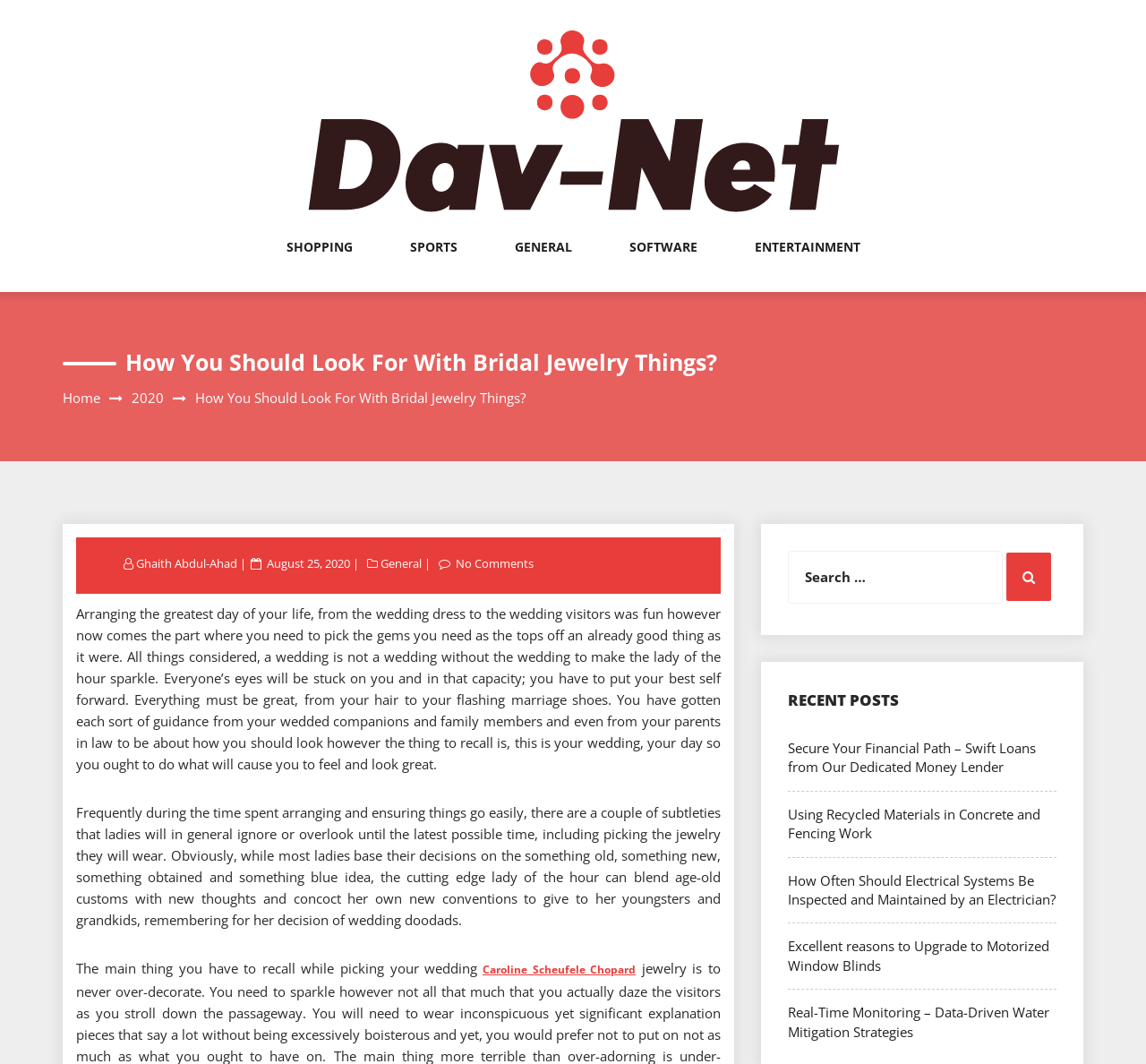Show the bounding box coordinates for the HTML element as described: "American Foundation for the Blind.".

None